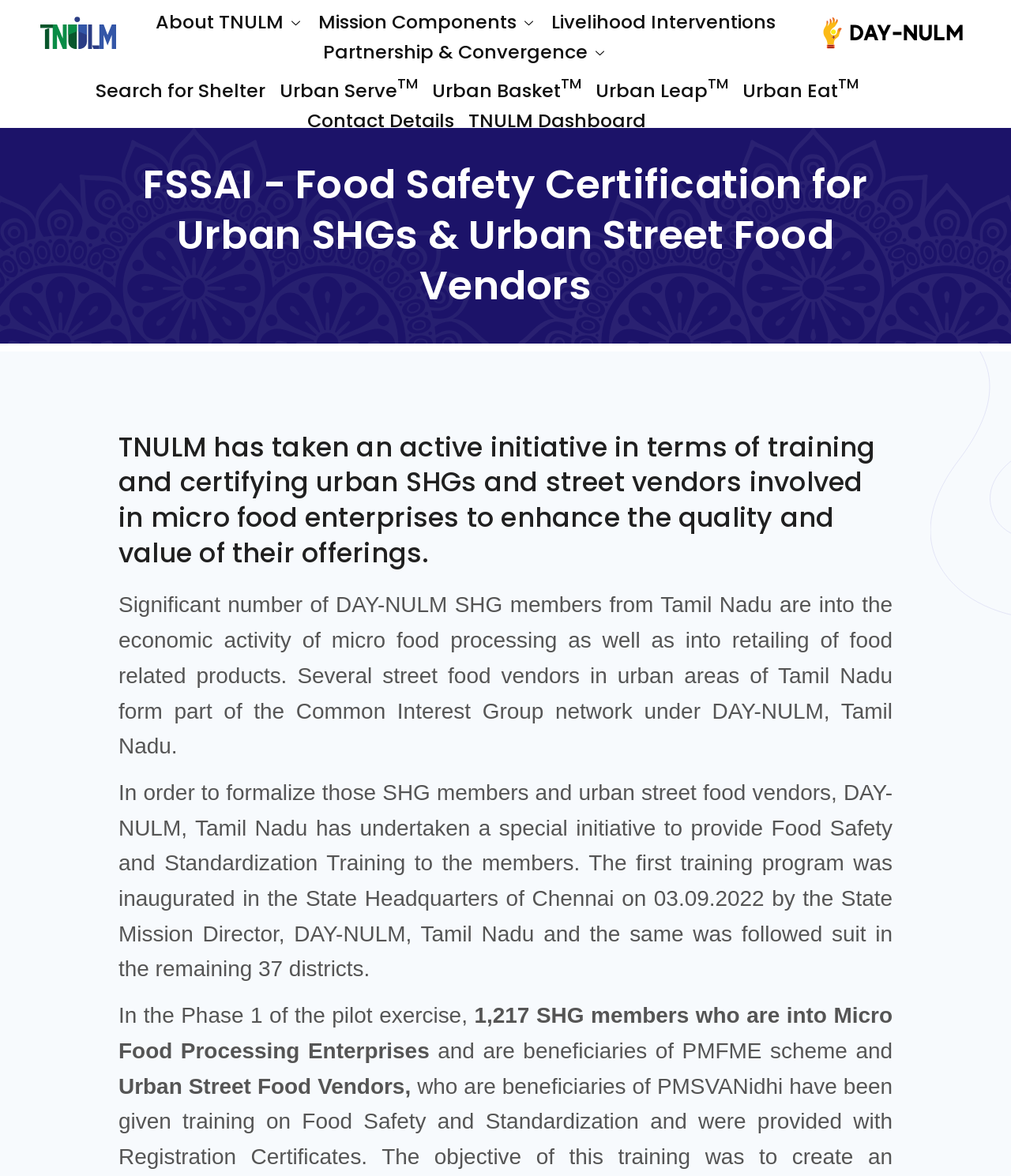Identify the bounding box coordinates for the element that needs to be clicked to fulfill this instruction: "Go to TNULM Dashboard". Provide the coordinates in the format of four float numbers between 0 and 1: [left, top, right, bottom].

[0.457, 0.091, 0.645, 0.115]